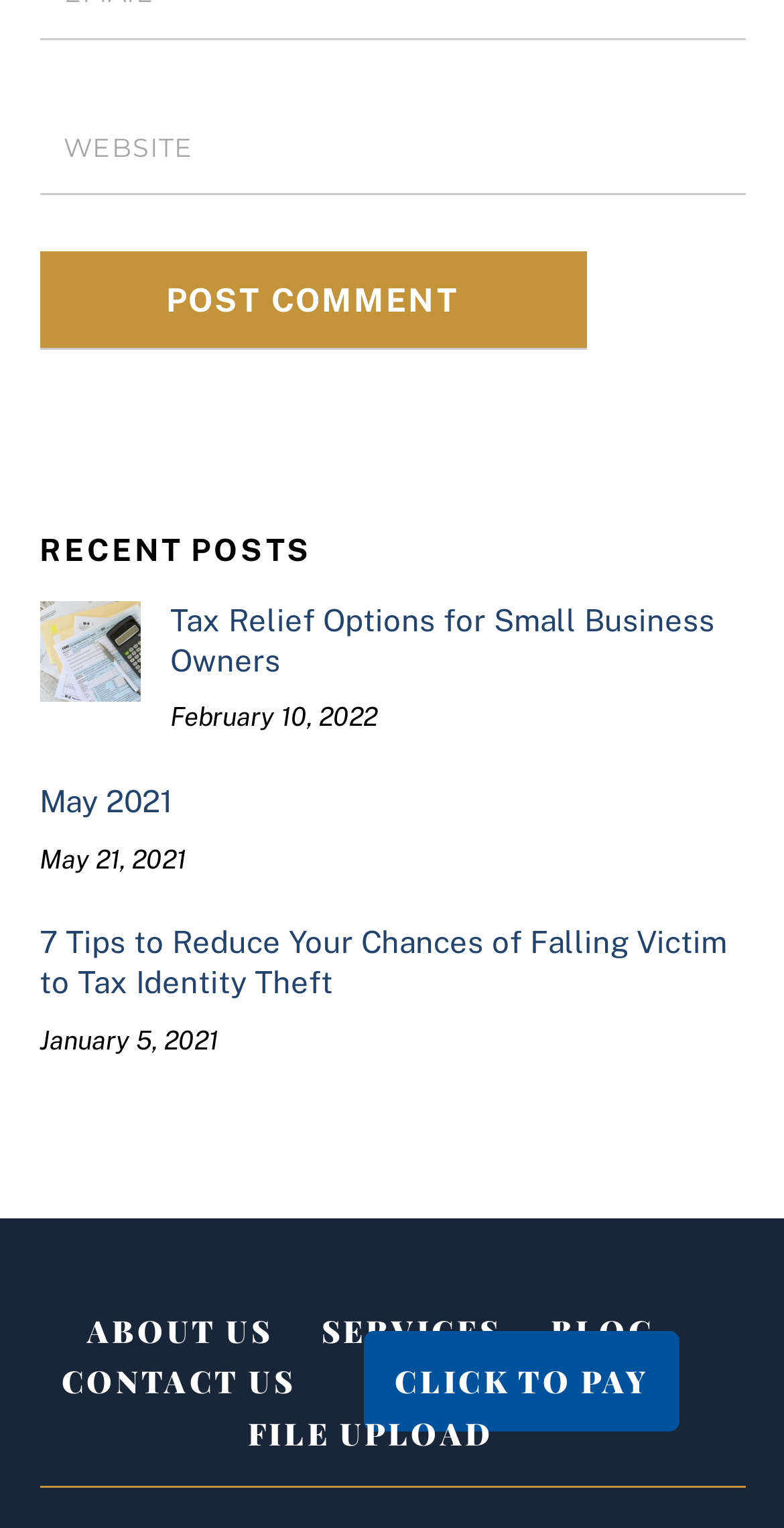Provide the bounding box coordinates of the area you need to click to execute the following instruction: "Learn about 7 tips to reduce tax identity theft".

[0.05, 0.605, 0.95, 0.657]